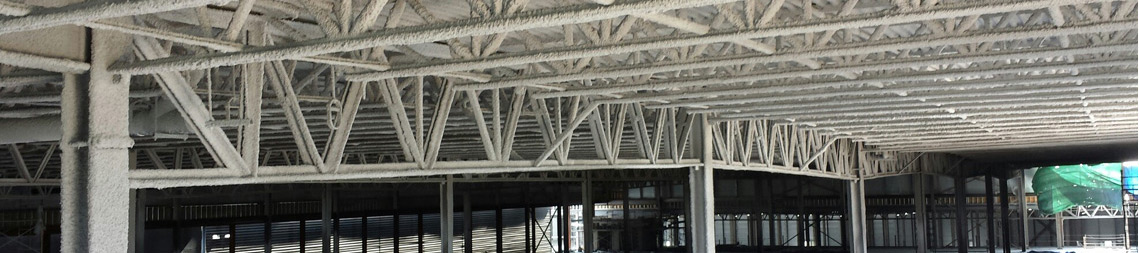Reply to the question with a single word or phrase:
What is suggested by the partially obscured windows and construction elements?

Ongoing work or renovations